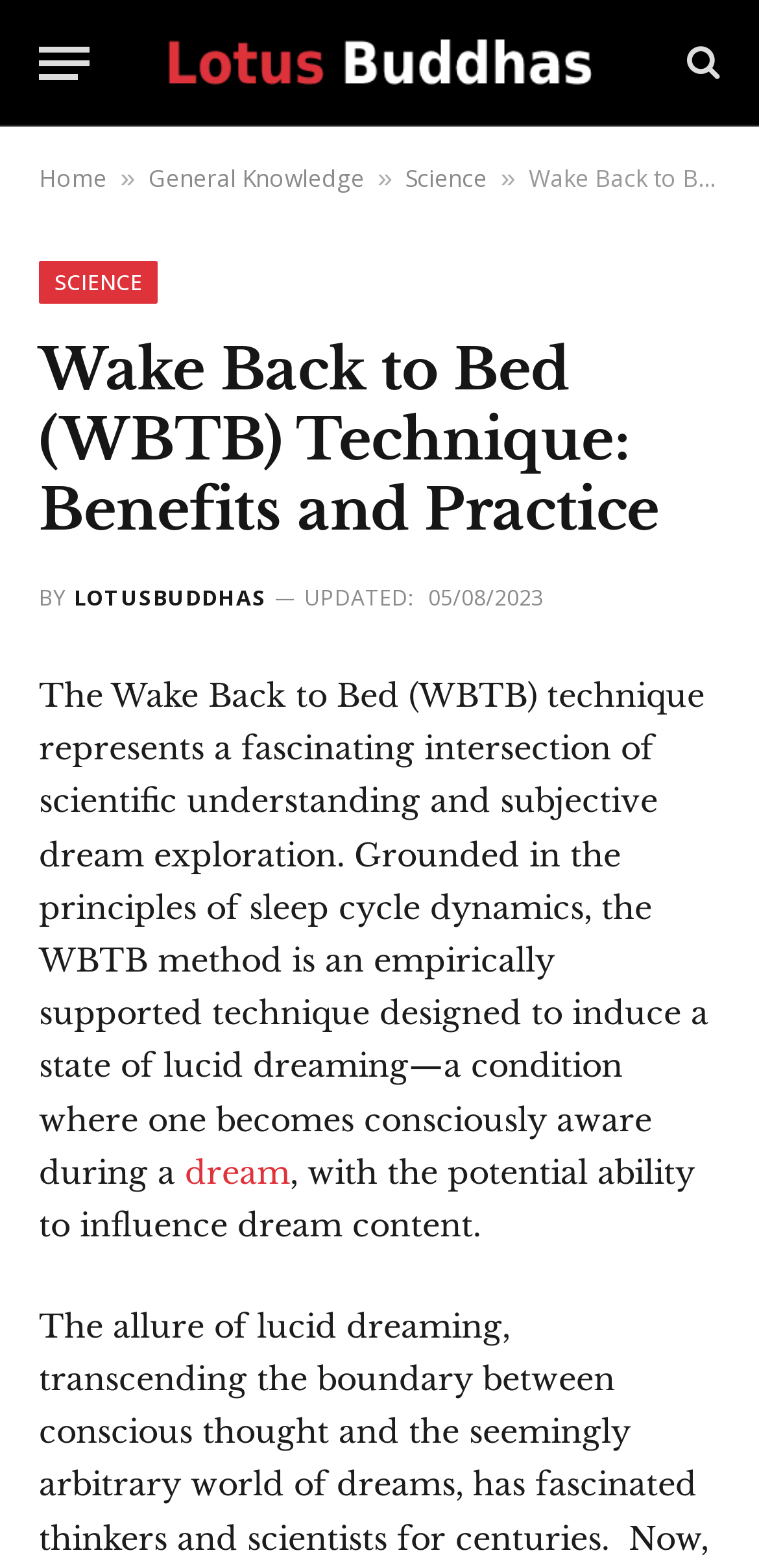Give a one-word or short-phrase answer to the following question: 
What is the author of the webpage content?

LOTUSBUDDHAS